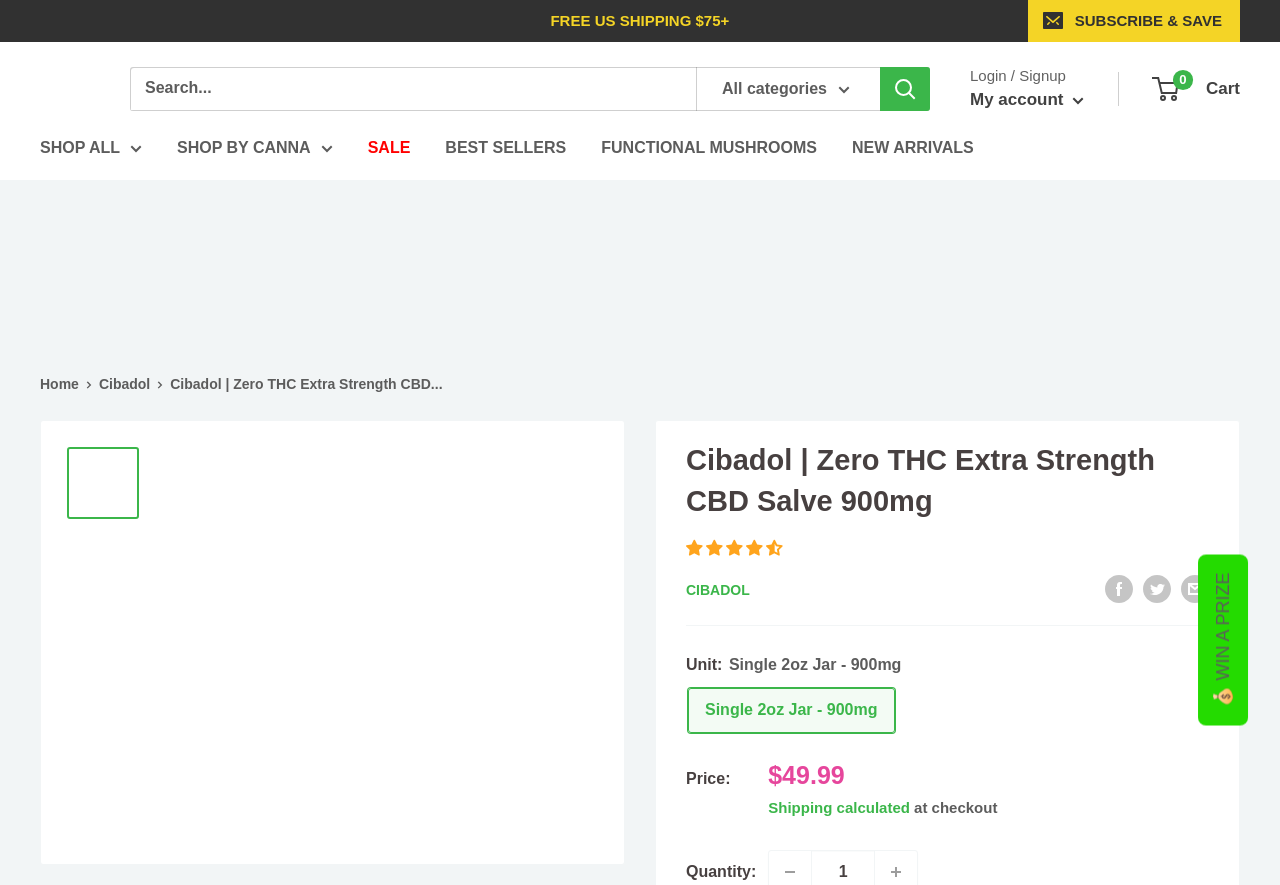Given the description FUNCTIONAL MUSHROOMS, predict the bounding box coordinates of the UI element. Ensure the coordinates are in the format (top-left x, top-left y, bottom-right x, bottom-right y) and all values are between 0 and 1.

[0.47, 0.15, 0.638, 0.184]